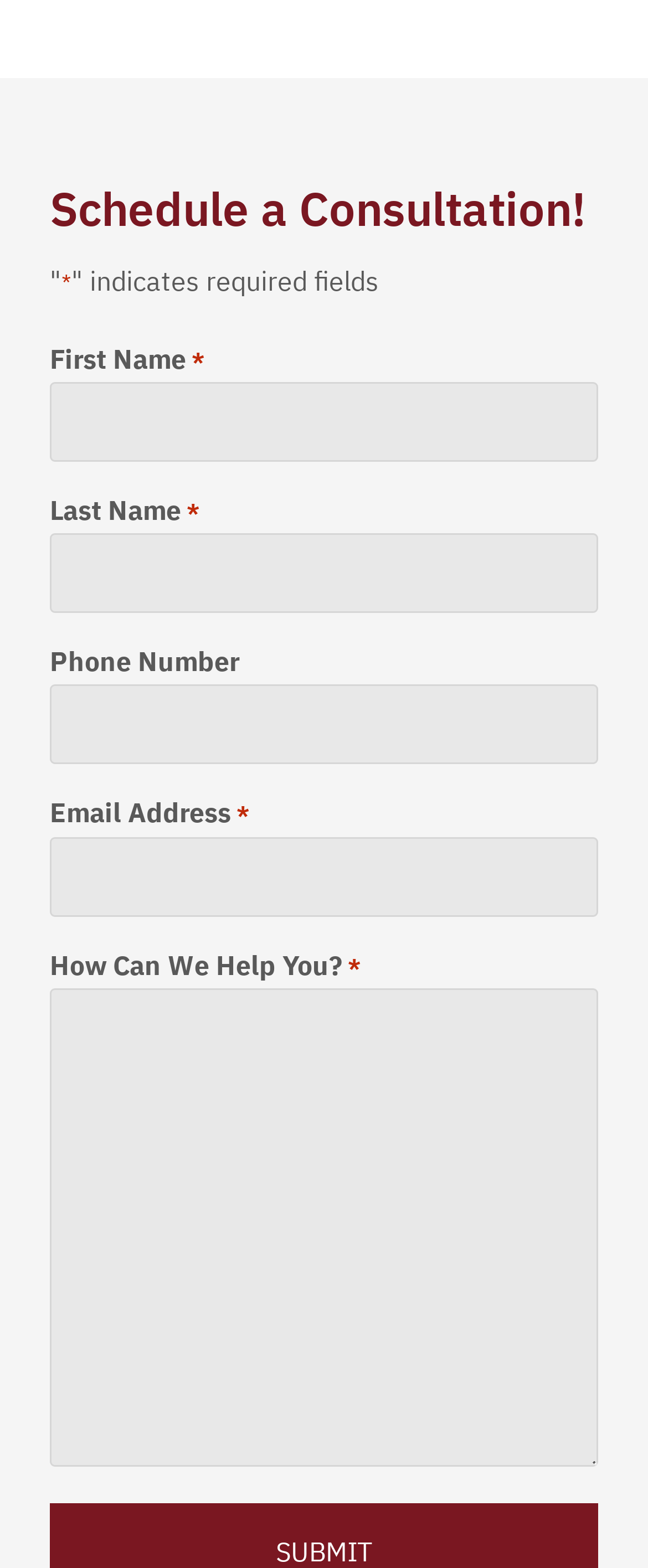Please answer the following question using a single word or phrase: What is the purpose of this webpage?

Schedule a consultation